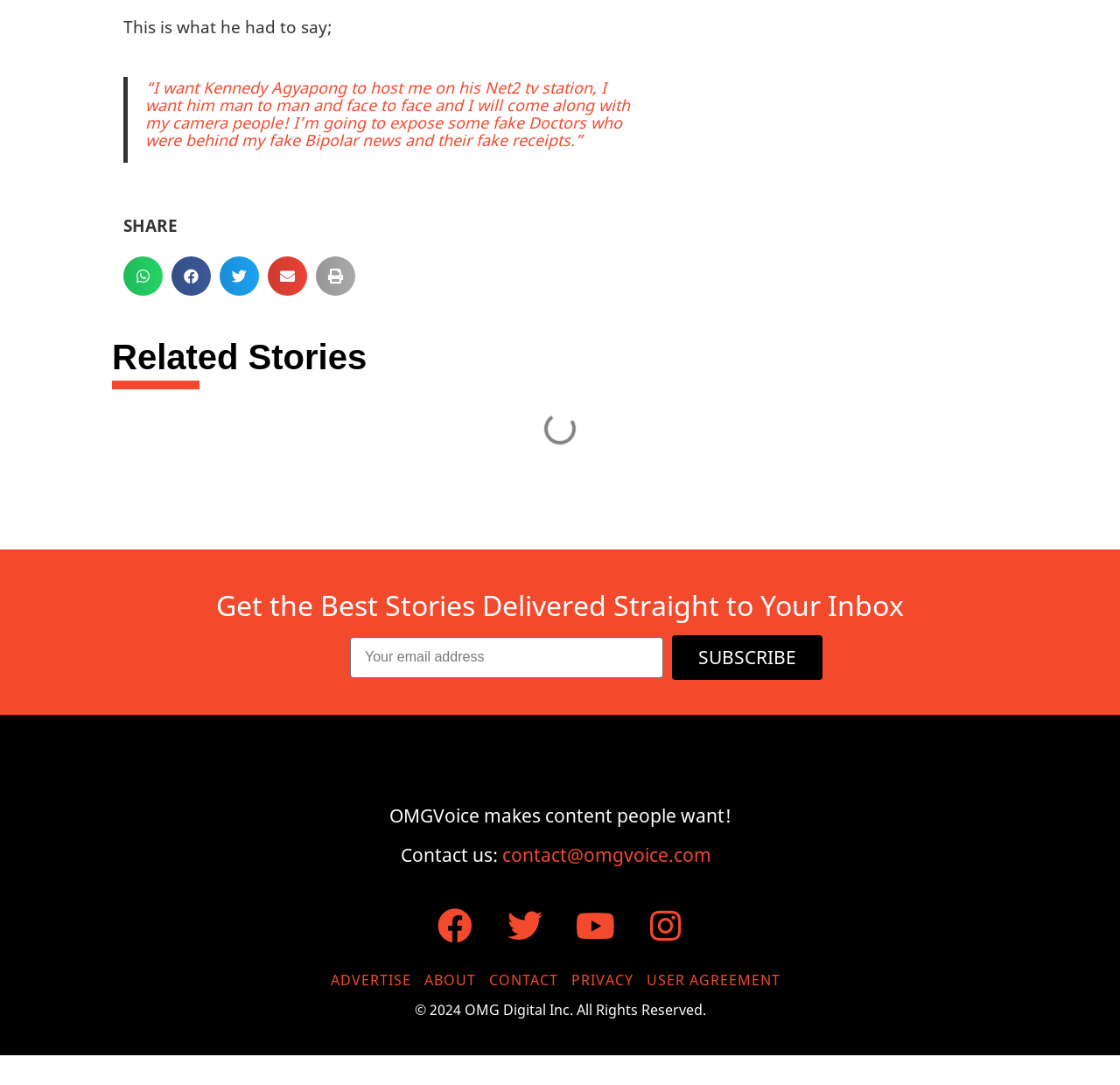Please find the bounding box coordinates of the clickable region needed to complete the following instruction: "Click the 'About' link in the navigation menu". The bounding box coordinates must consist of four float numbers between 0 and 1, i.e., [left, top, right, bottom].

None